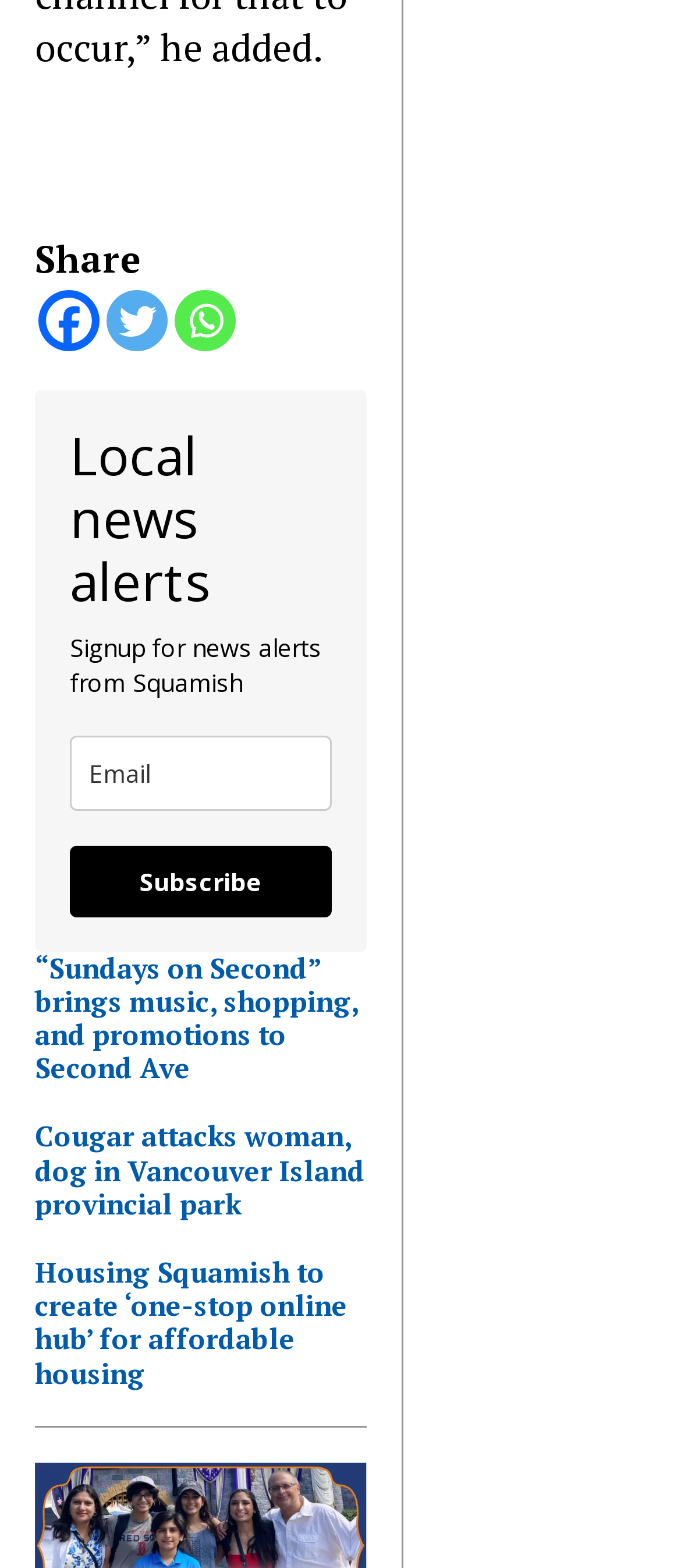Look at the image and answer the question in detail:
What is the topic of the first news heading?

The first news heading is 'Local news alerts' and is followed by a description to sign up for news alerts from Squamish, indicating that it is related to local news and events.